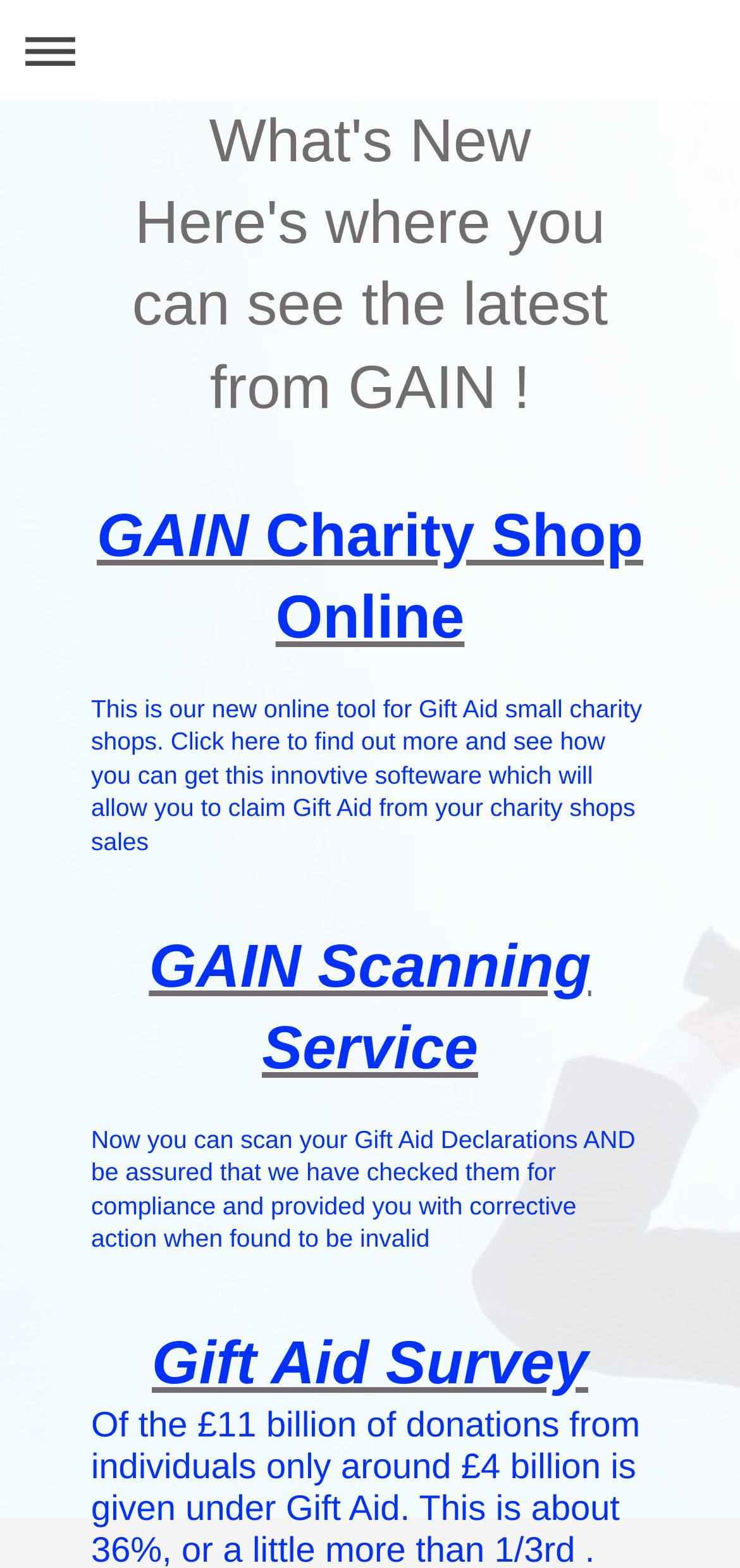Answer the question in a single word or phrase:
What is the purpose of the GAIN Scanning Service?

Check compliance and provide corrective action